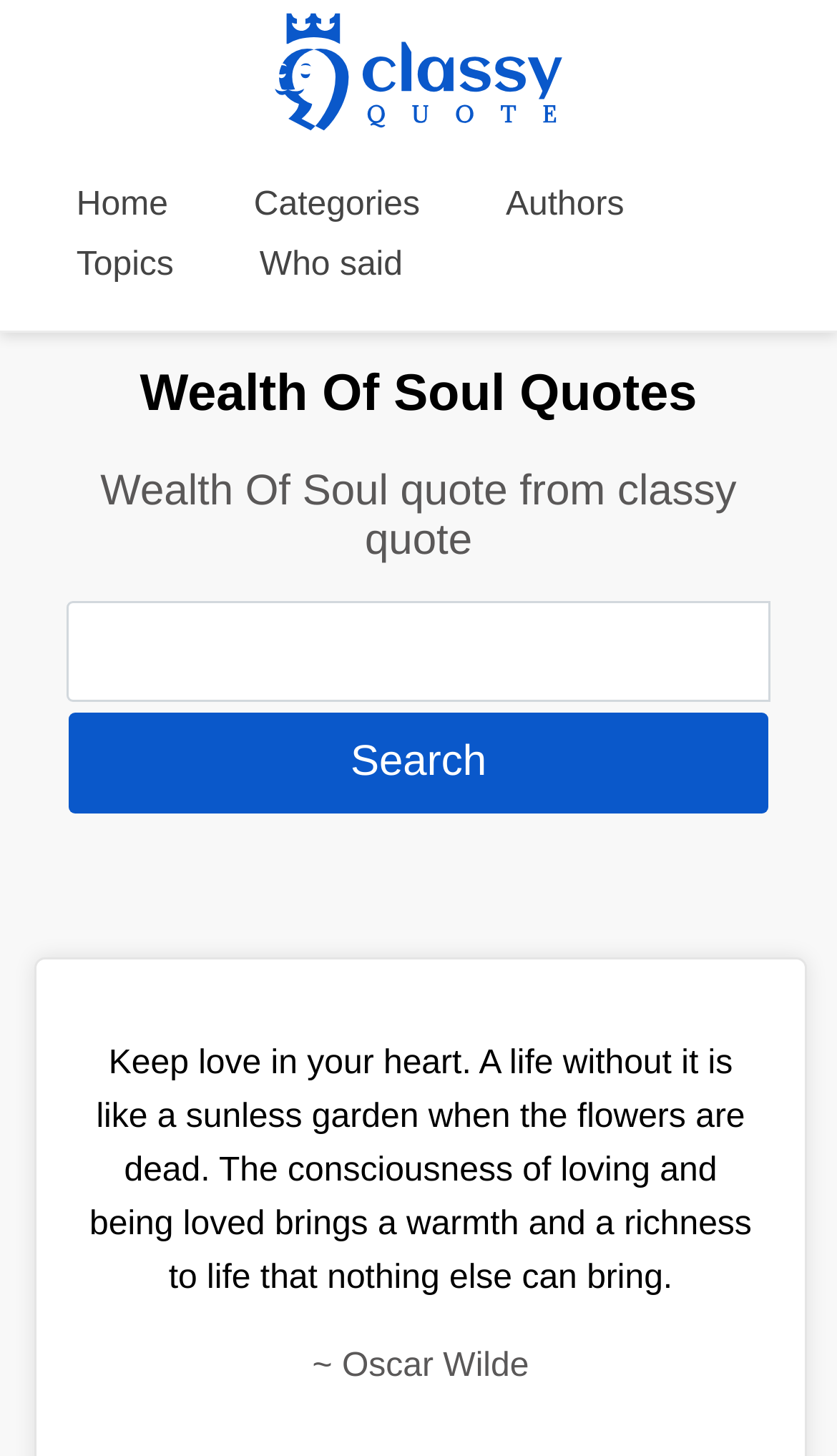Respond with a single word or phrase:
How many navigation links are there?

4